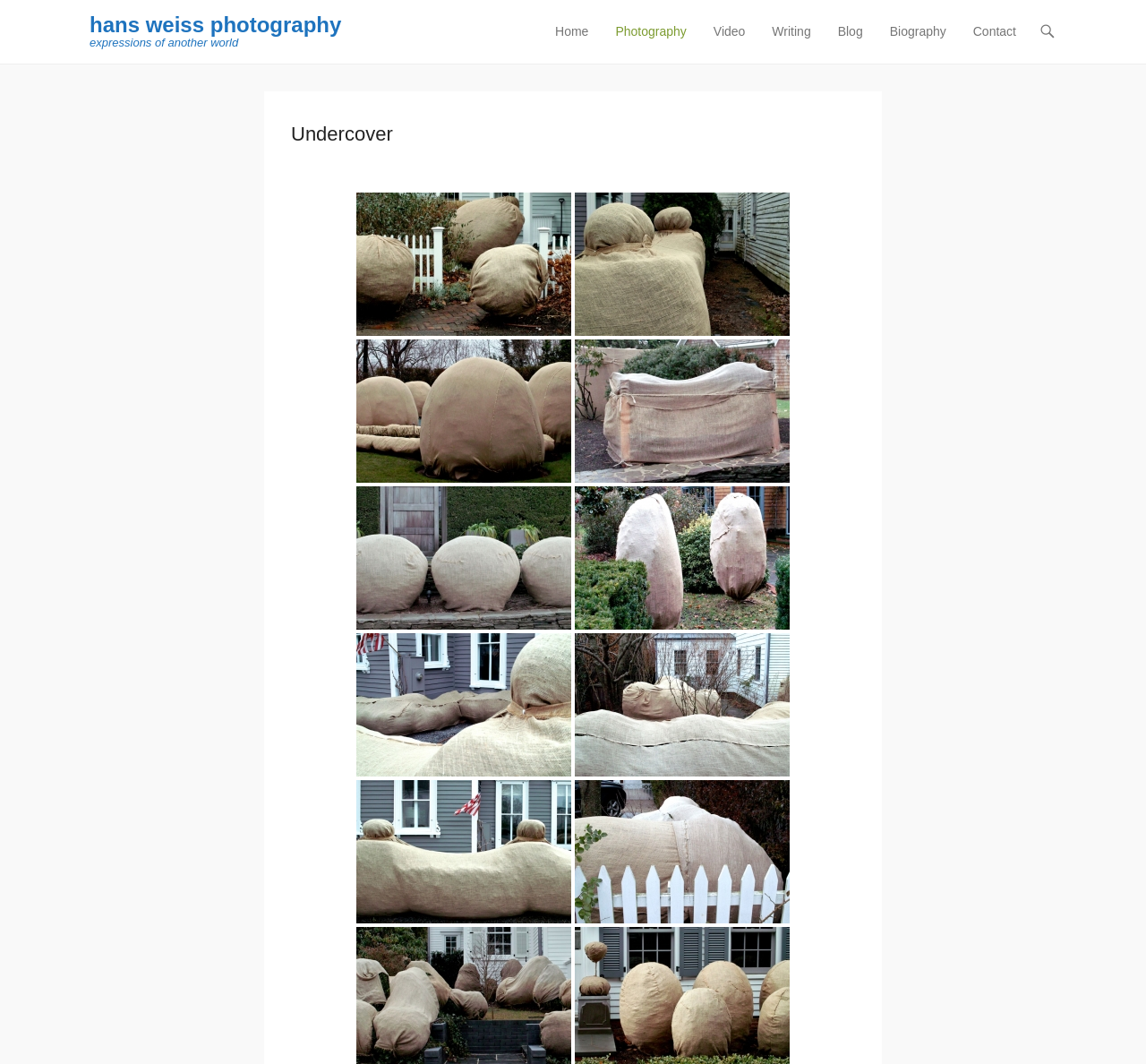Highlight the bounding box coordinates of the element you need to click to perform the following instruction: "click on the '1 SDIM0110' image."

[0.311, 0.181, 0.498, 0.316]